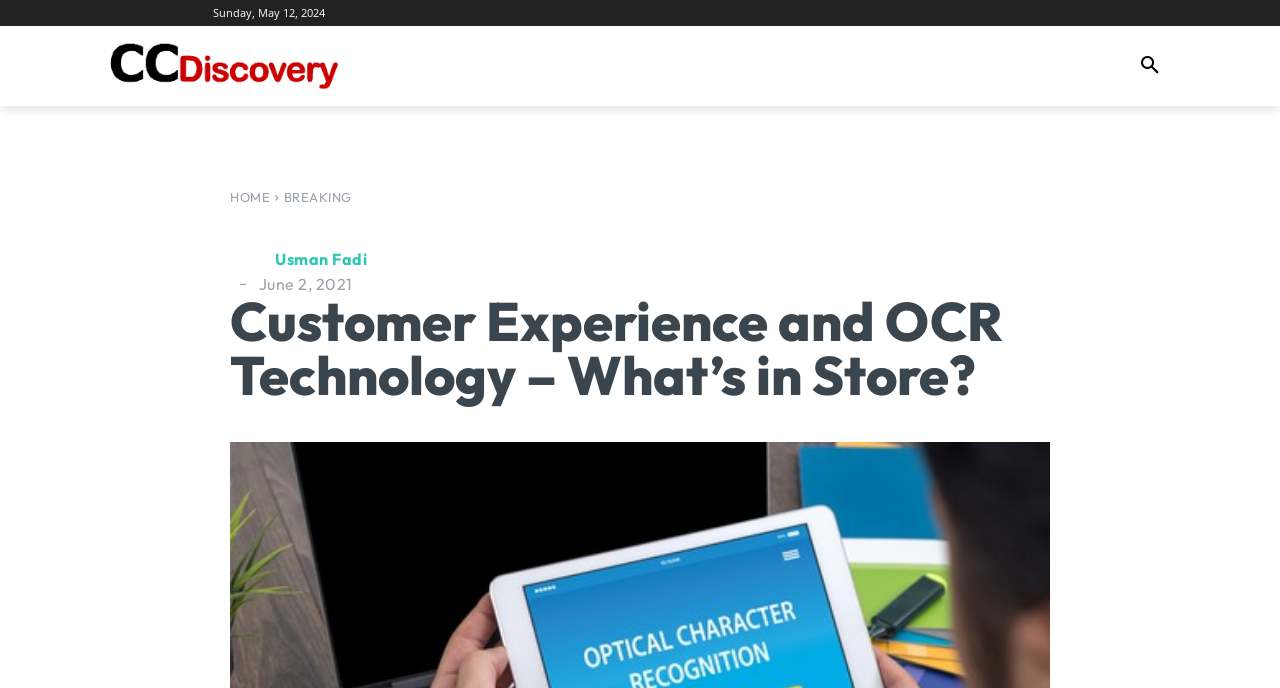How many categories are listed at the top of the webpage?
Refer to the image and give a detailed response to the question.

I counted the number of link elements at the top of the webpage, which are 'HEALTH', 'BUSINESS', 'ENTERTAINMENT', 'SPORTS', 'GAMES', and 'MORE'. There are 6 categories in total.